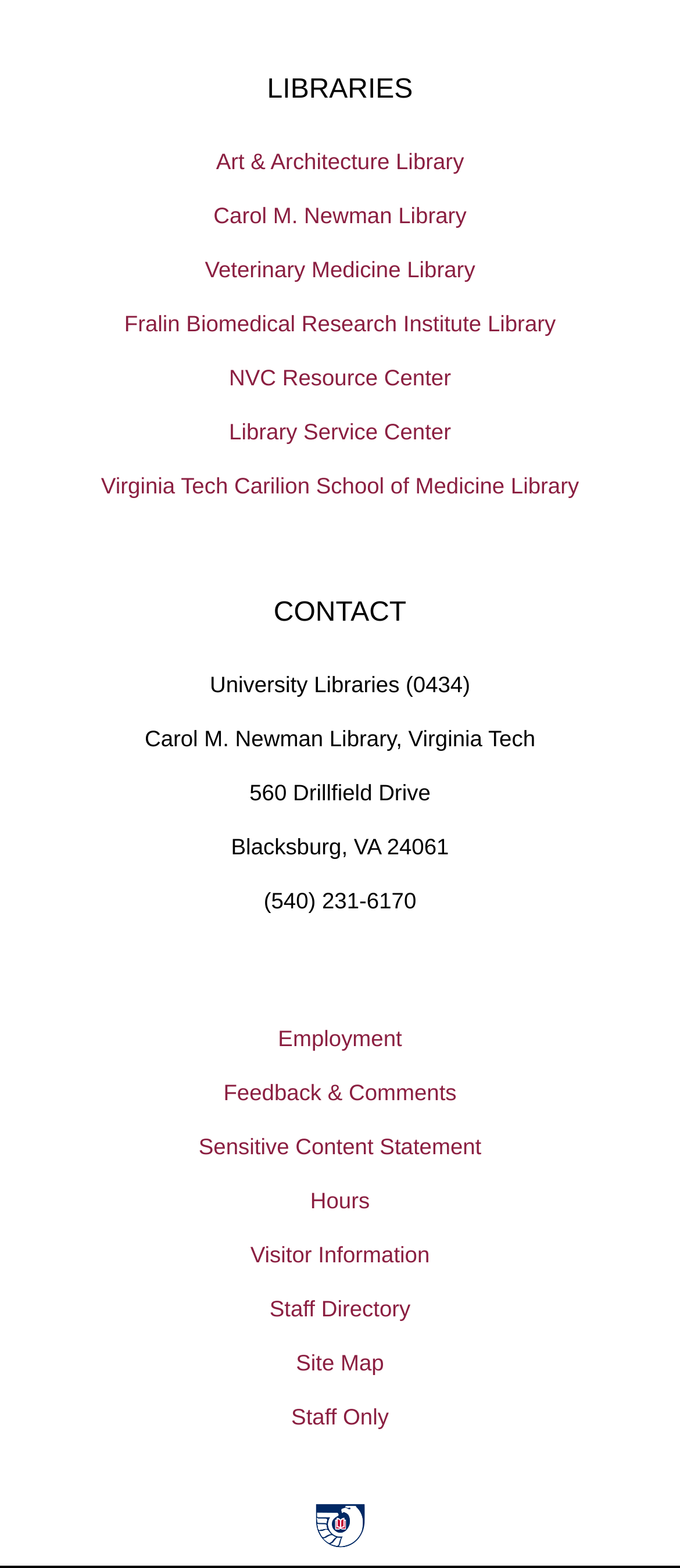Answer with a single word or phrase: 
What is the name of the first library listed?

Art & Architecture Library